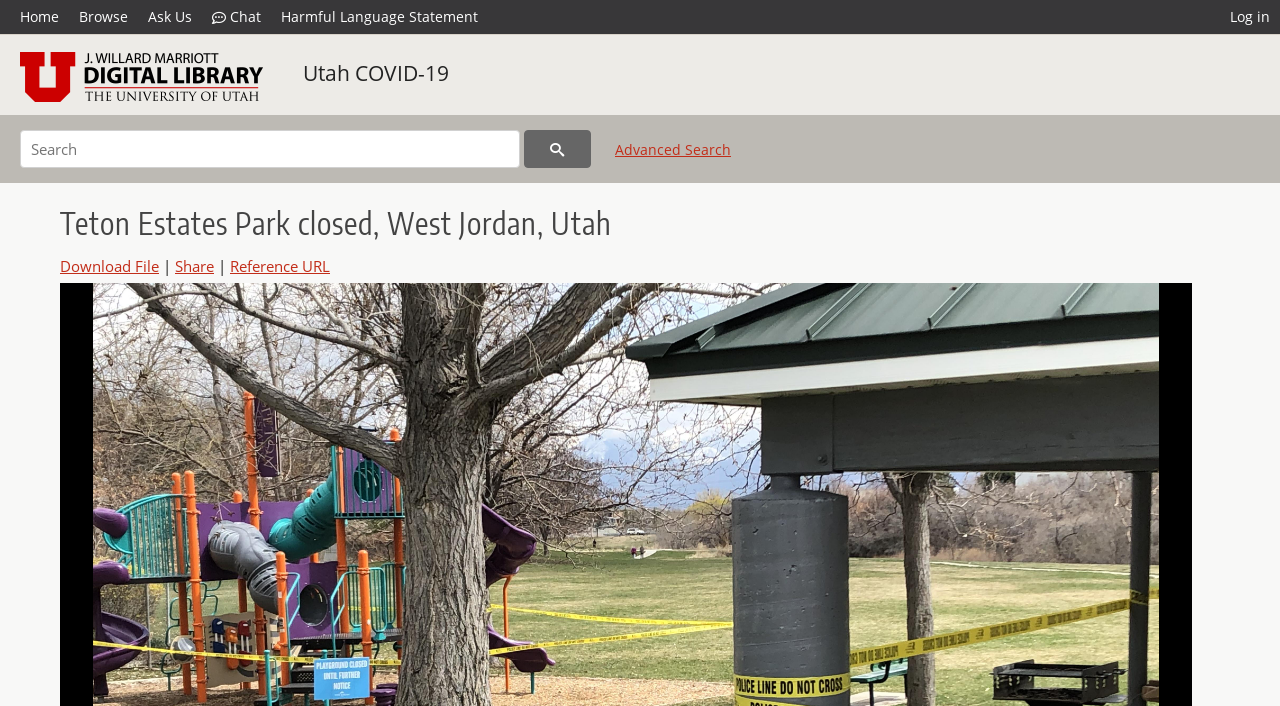Specify the bounding box coordinates (top-left x, top-left y, bottom-right x, bottom-right y) of the UI element in the screenshot that matches this description: Share

[0.137, 0.075, 0.167, 0.103]